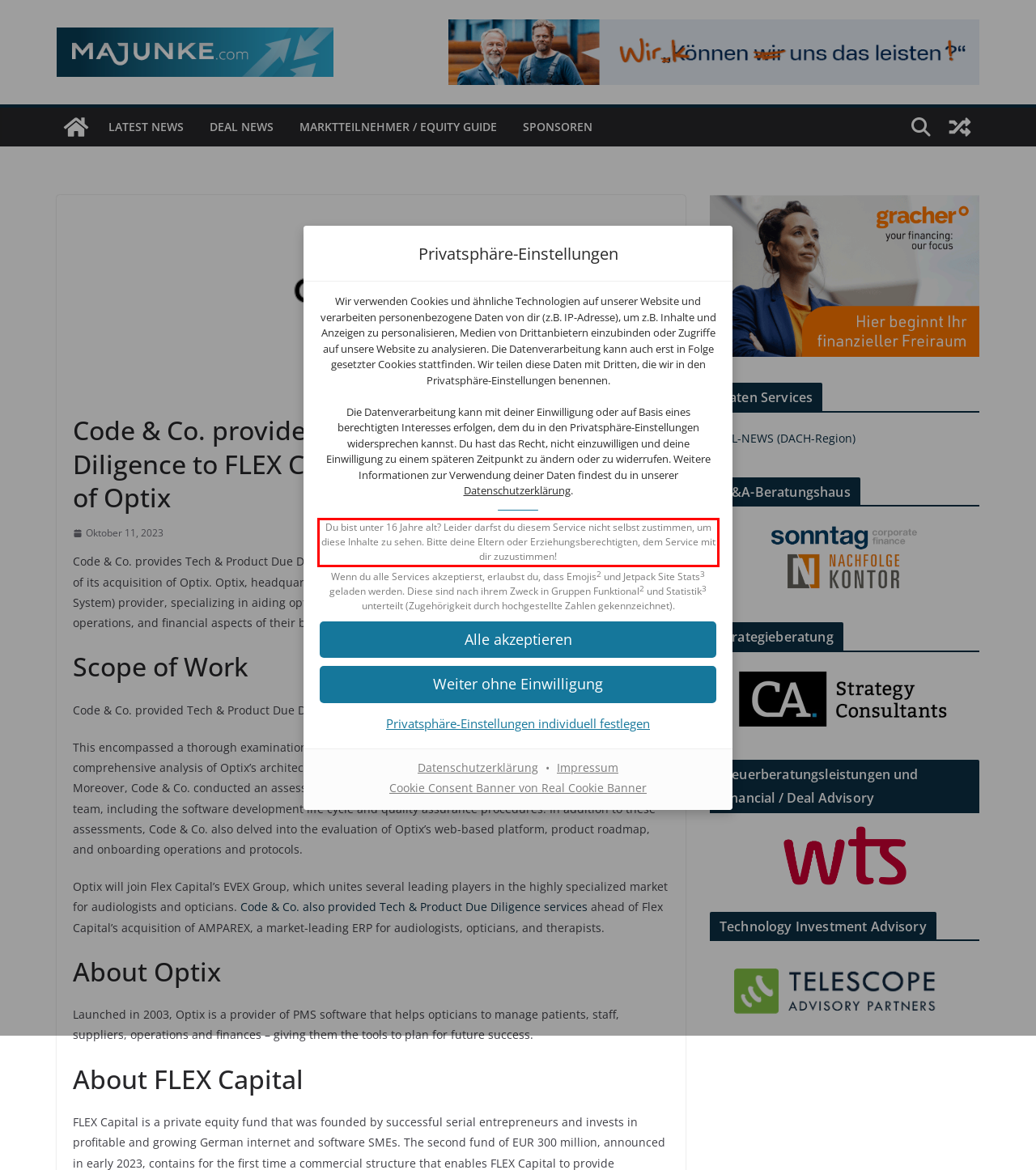You have a screenshot of a webpage with a red bounding box. Use OCR to generate the text contained within this red rectangle.

Du bist unter 16 Jahre alt? Leider darfst du diesem Service nicht selbst zustimmen, um diese Inhalte zu sehen. Bitte deine Eltern oder Erziehungsberechtigten, dem Service mit dir zuzustimmen!